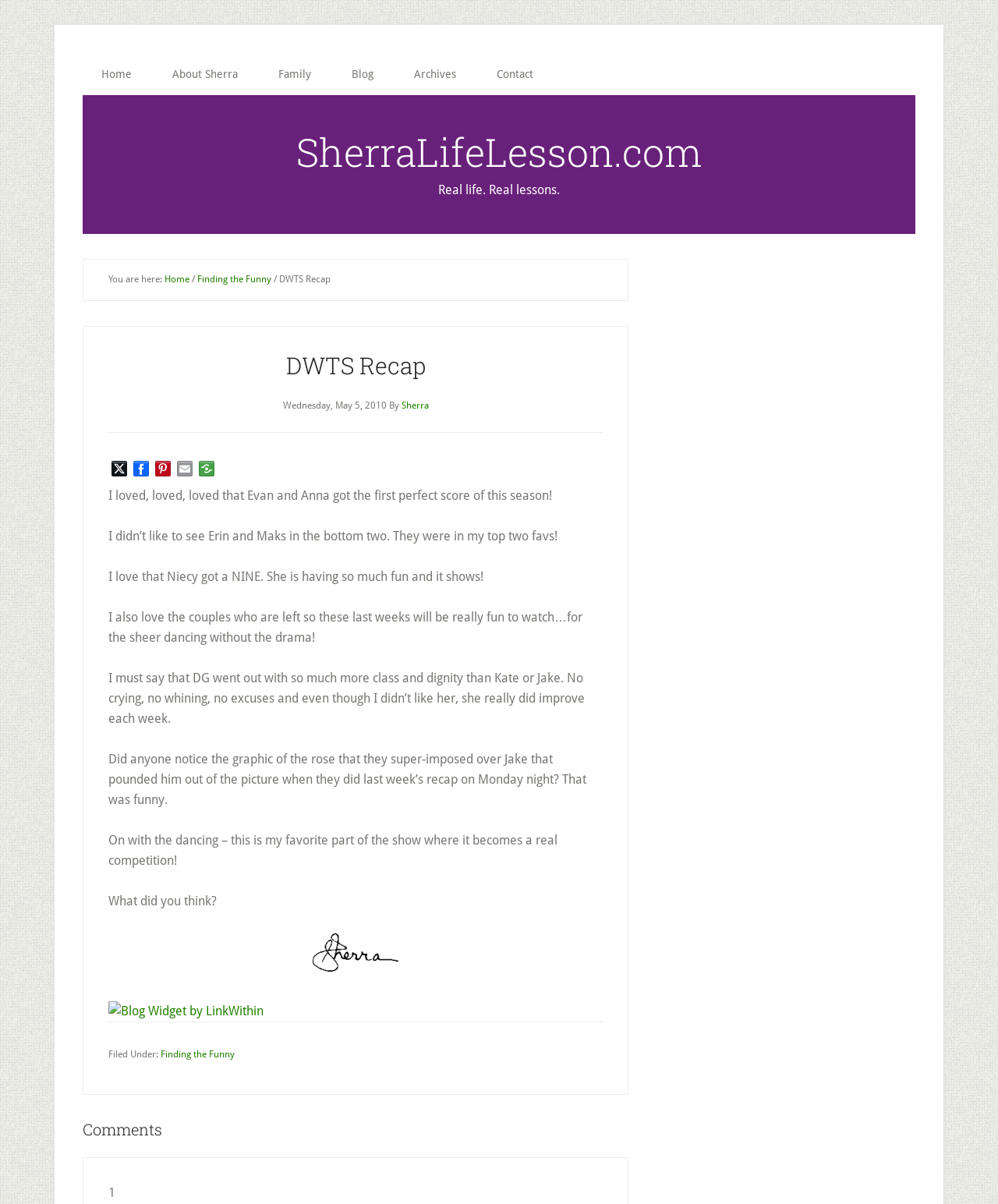Bounding box coordinates should be provided in the format (top-left x, top-left y, bottom-right x, bottom-right y) with all values between 0 and 1. Identify the bounding box for this UI element: Finding the Funny

[0.198, 0.227, 0.272, 0.236]